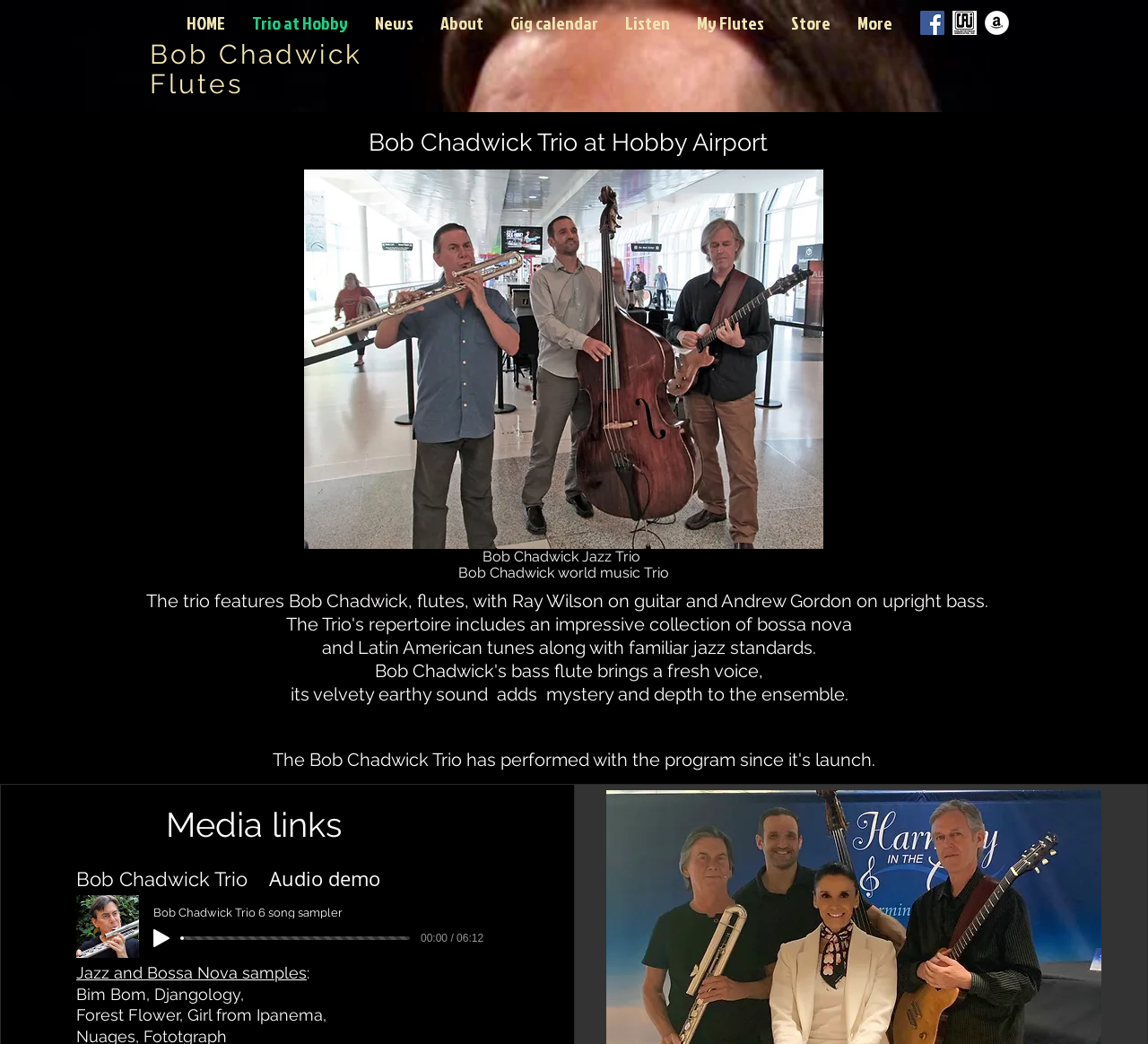Please reply to the following question with a single word or a short phrase:
What type of instrument does Andrew Gordon play?

upright bass